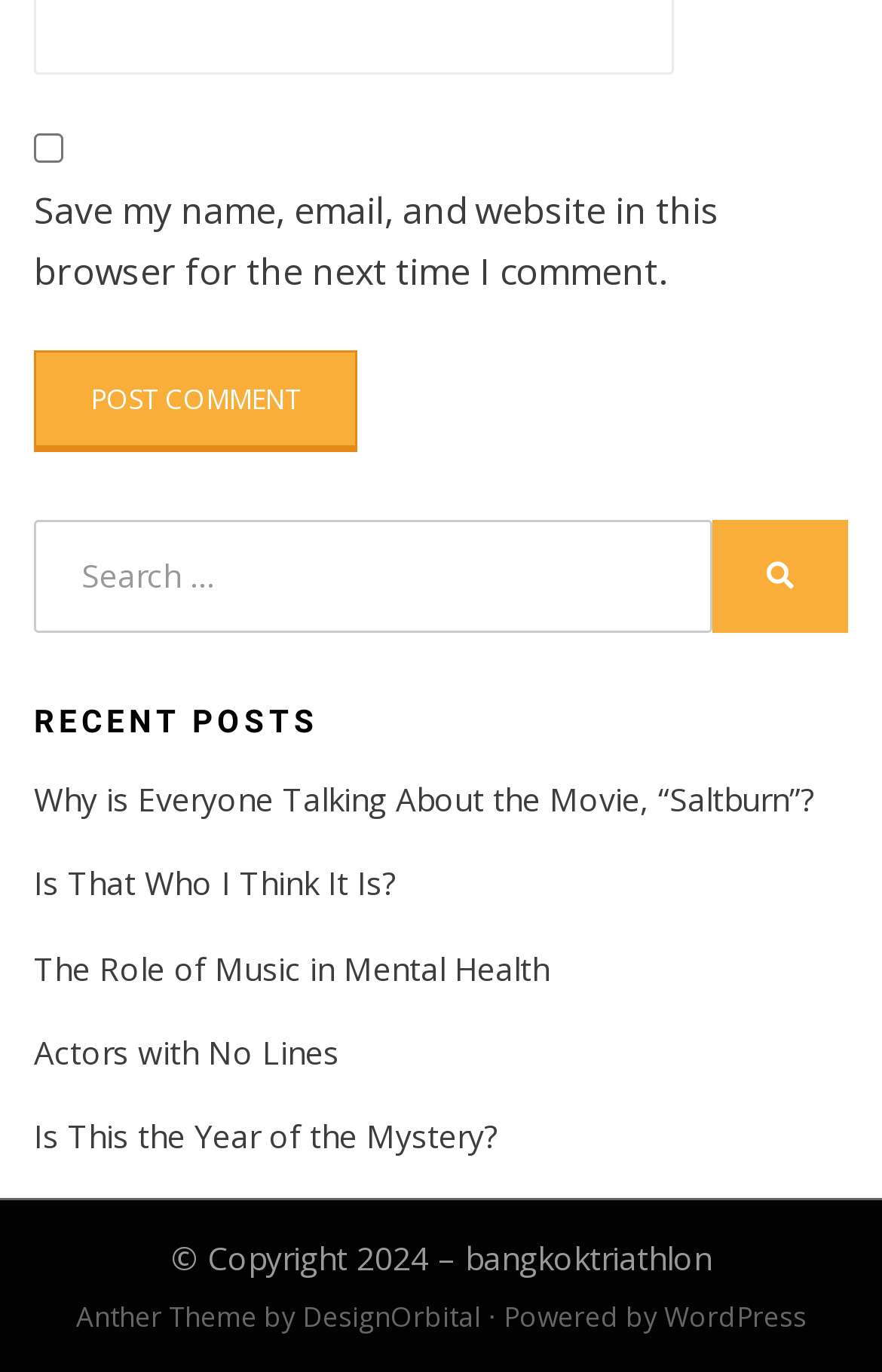Use a single word or phrase to answer the question: 
What is the platform that powers the website?

WordPress